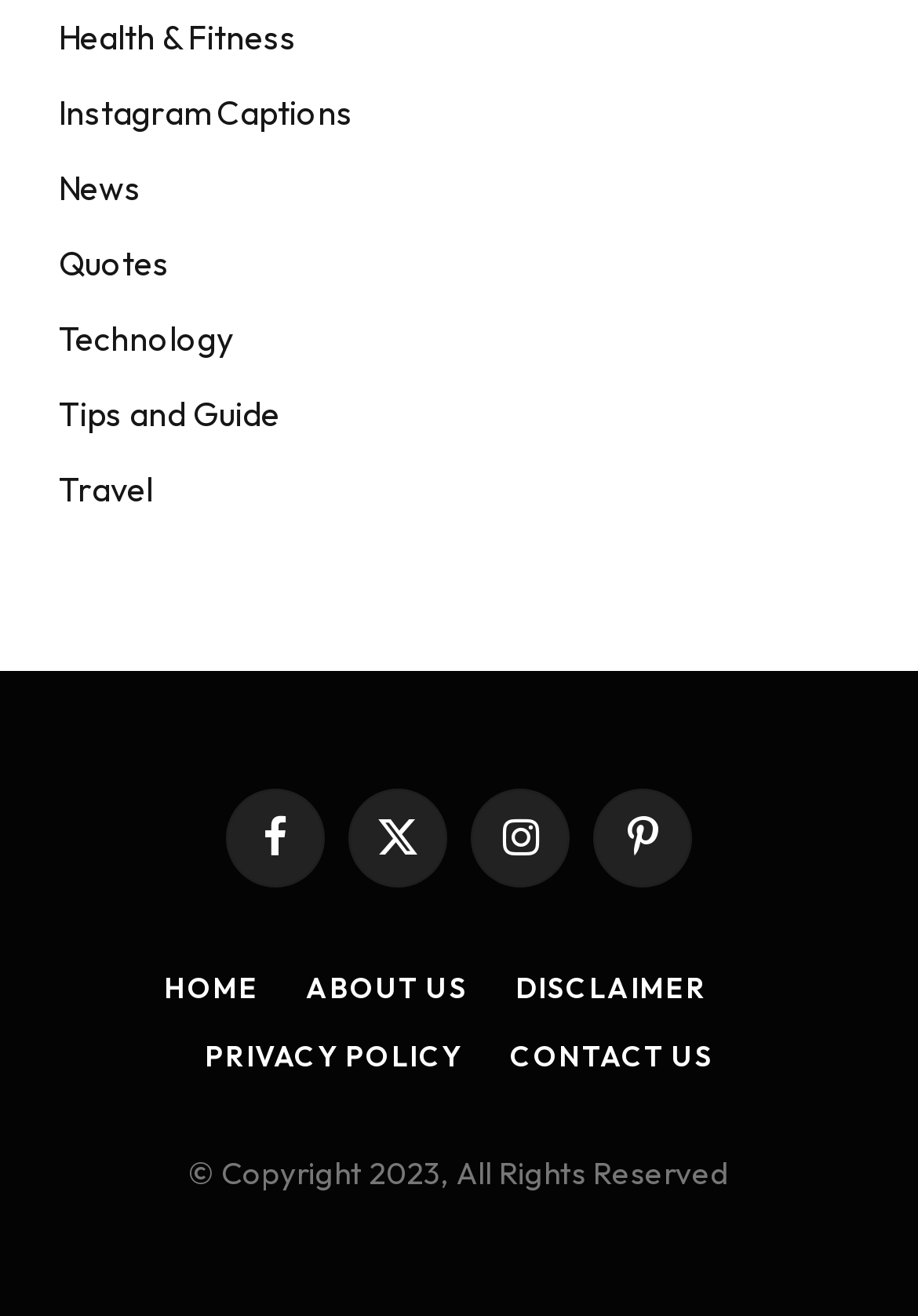Kindly determine the bounding box coordinates for the area that needs to be clicked to execute this instruction: "Visit Instagram".

[0.513, 0.6, 0.621, 0.675]